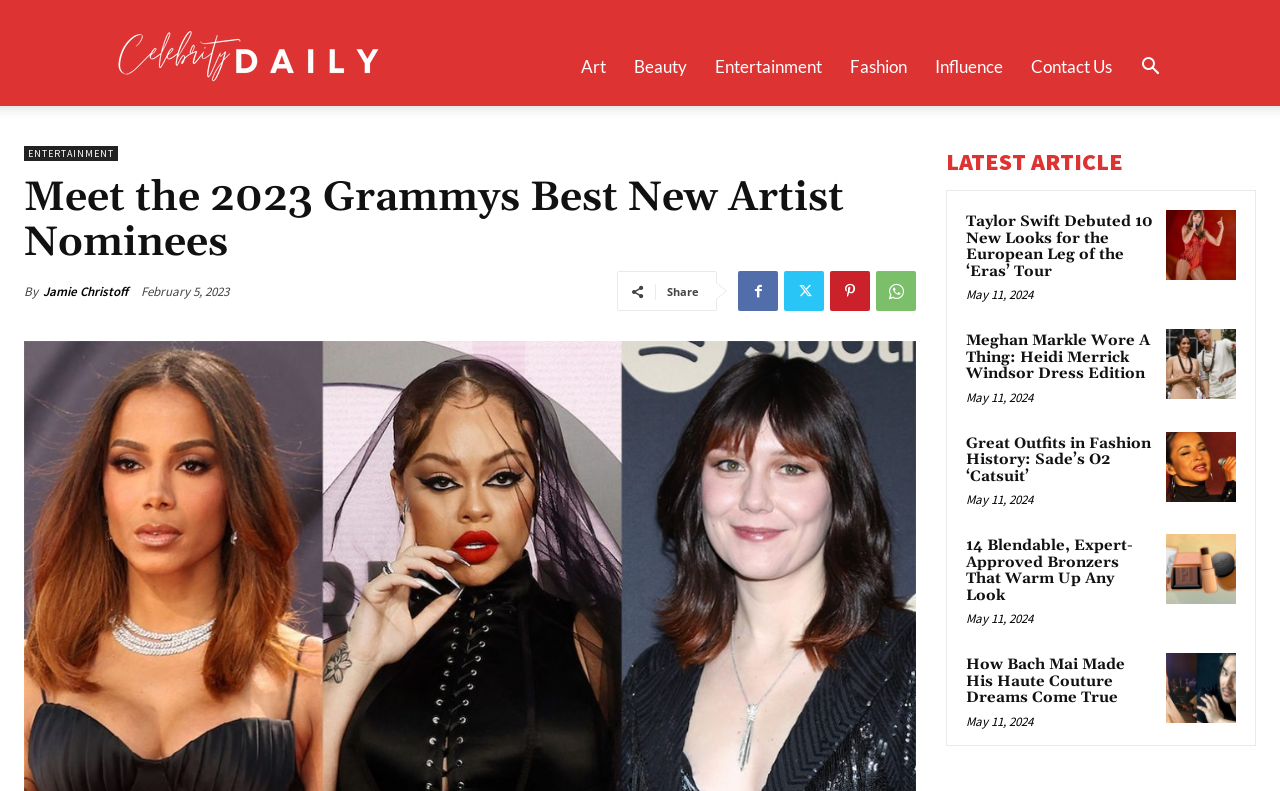What is the name of the website? Based on the screenshot, please respond with a single word or phrase.

Celebrity Daily